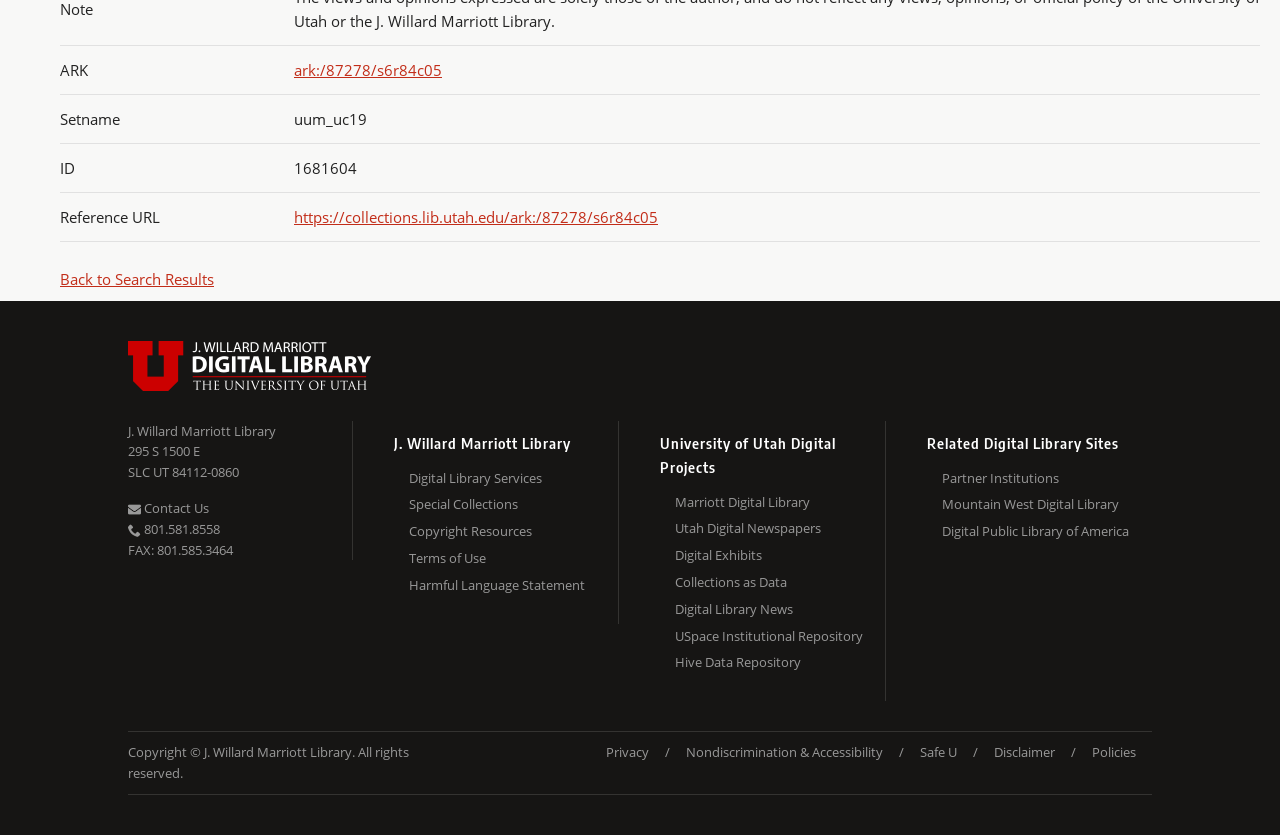Given the description "Digital Library Services", provide the bounding box coordinates of the corresponding UI element.

[0.32, 0.313, 0.483, 0.345]